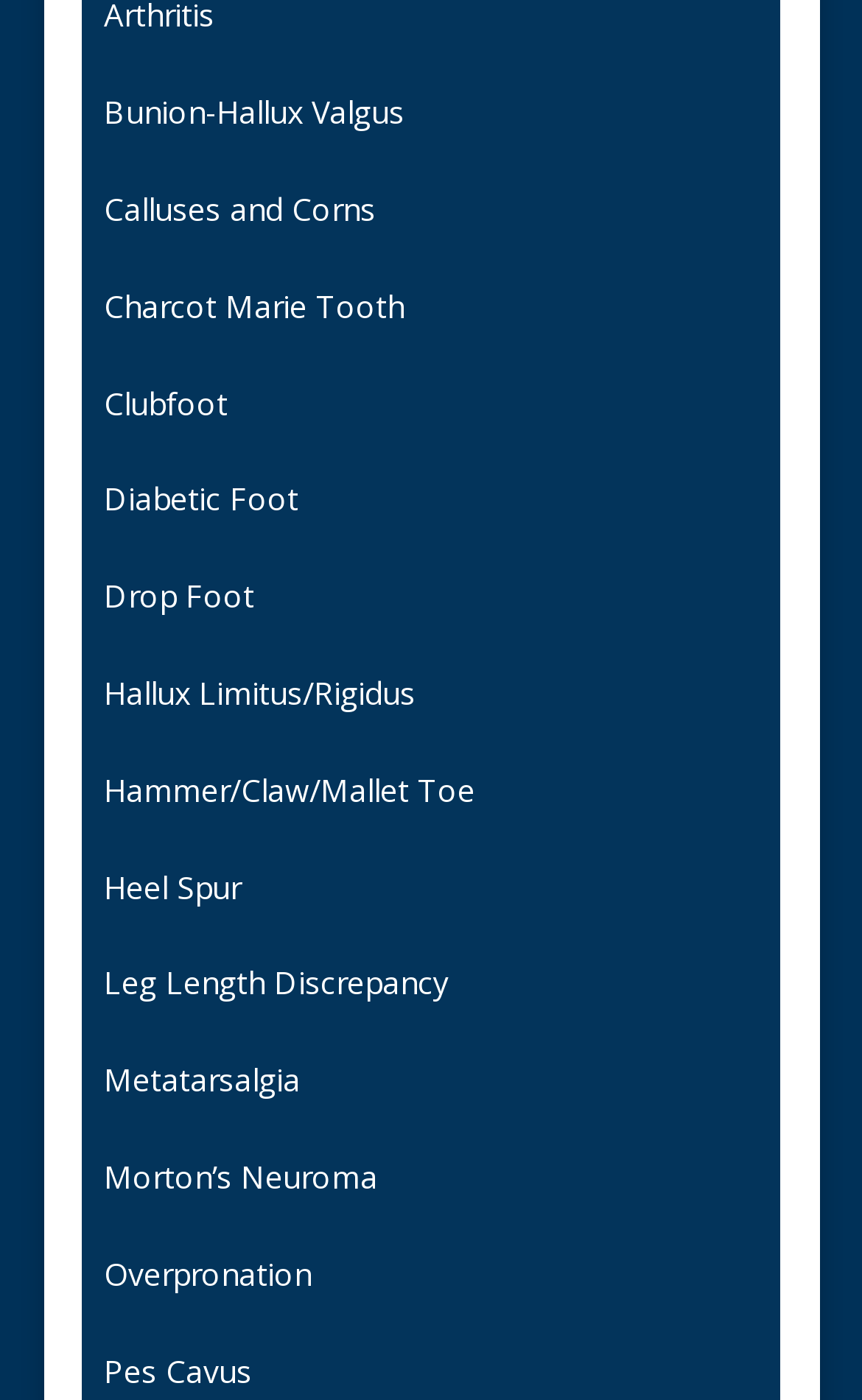Please determine the bounding box coordinates of the element to click in order to execute the following instruction: "View information on Diabetic Foot". The coordinates should be four float numbers between 0 and 1, specified as [left, top, right, bottom].

[0.121, 0.341, 0.346, 0.371]